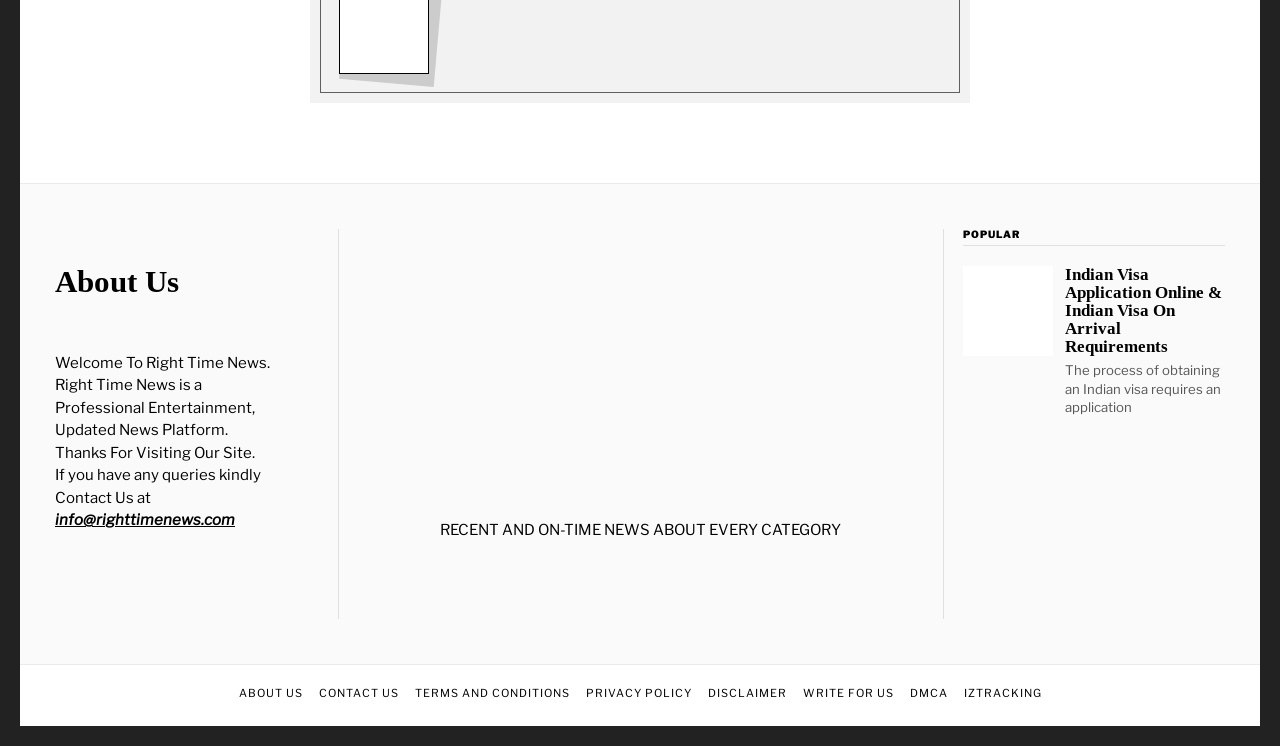What is the email address for contacting the website?
Provide a detailed and well-explained answer to the question.

I found the answer by looking at the StaticText element with the text 'info@righttimenews.com' which is located below the 'Thanks For Visiting Our Site.' text.